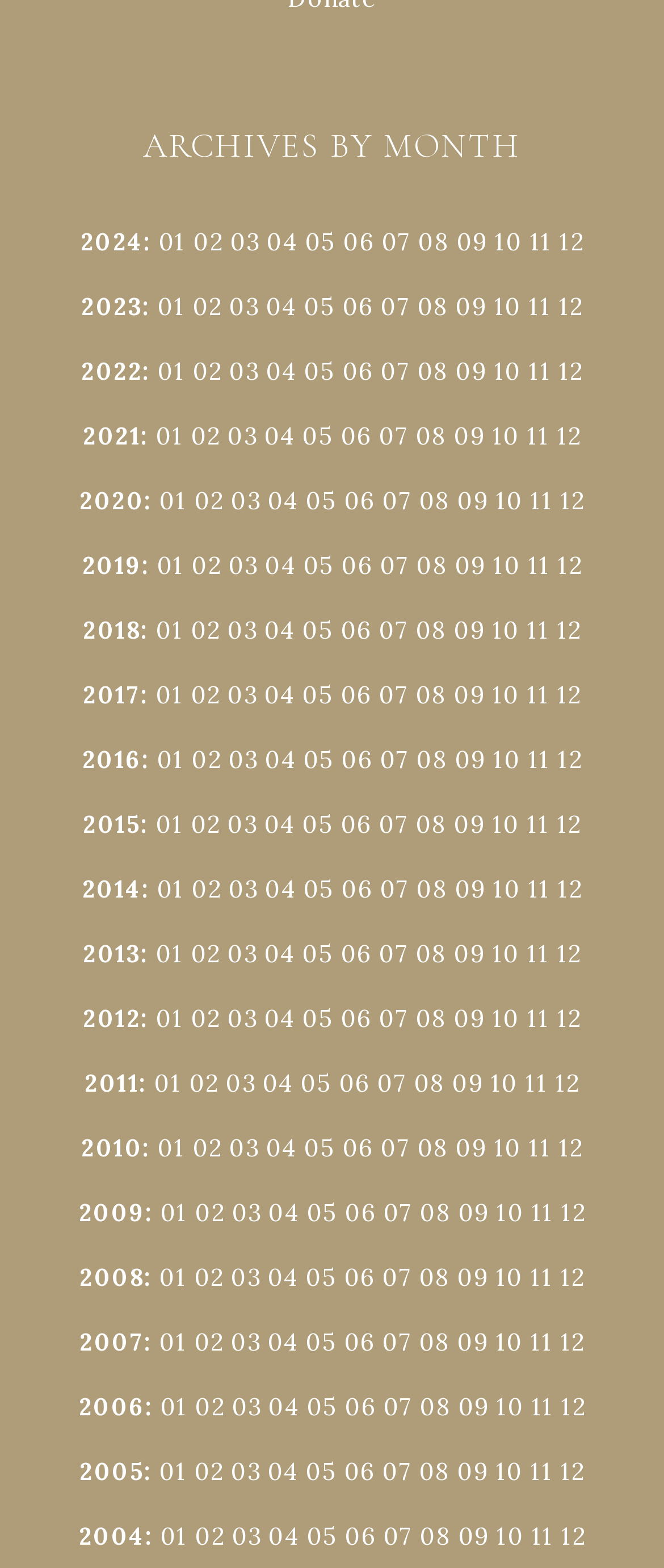Is there a month listed for 2022 that is not listed for 2024?
Refer to the image and provide a one-word or short phrase answer.

No